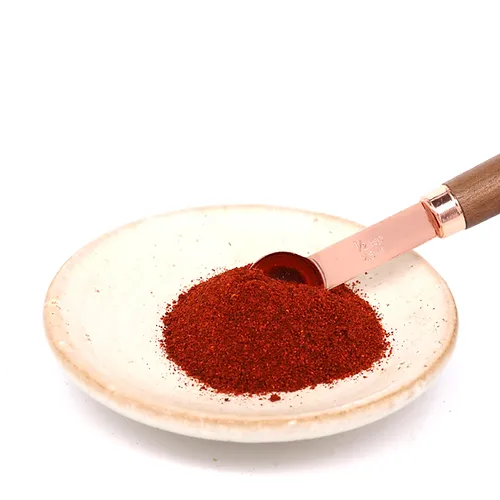Present a detailed portrayal of the image.

This image features a small amount of vibrant red paprika powder neatly piled in a shallow, round ceramic dish. A rose gold measuring spoon, partially embedded in the spice, highlights the rich color and fine texture of the paprika. The dish's simple design emphasizes the natural beauty of the spice, which is known for its versatility in cooking, ranging from mild to sweet flavors. Often used in various cuisines, paprika adds depth to dishes while providing a visually appealing touch. This particular item is labeled "Organic Paprika Powder" and is priced at £4.29 per 100 grams, making it a premium choice for culinary enthusiasts seeking quality and flavor.